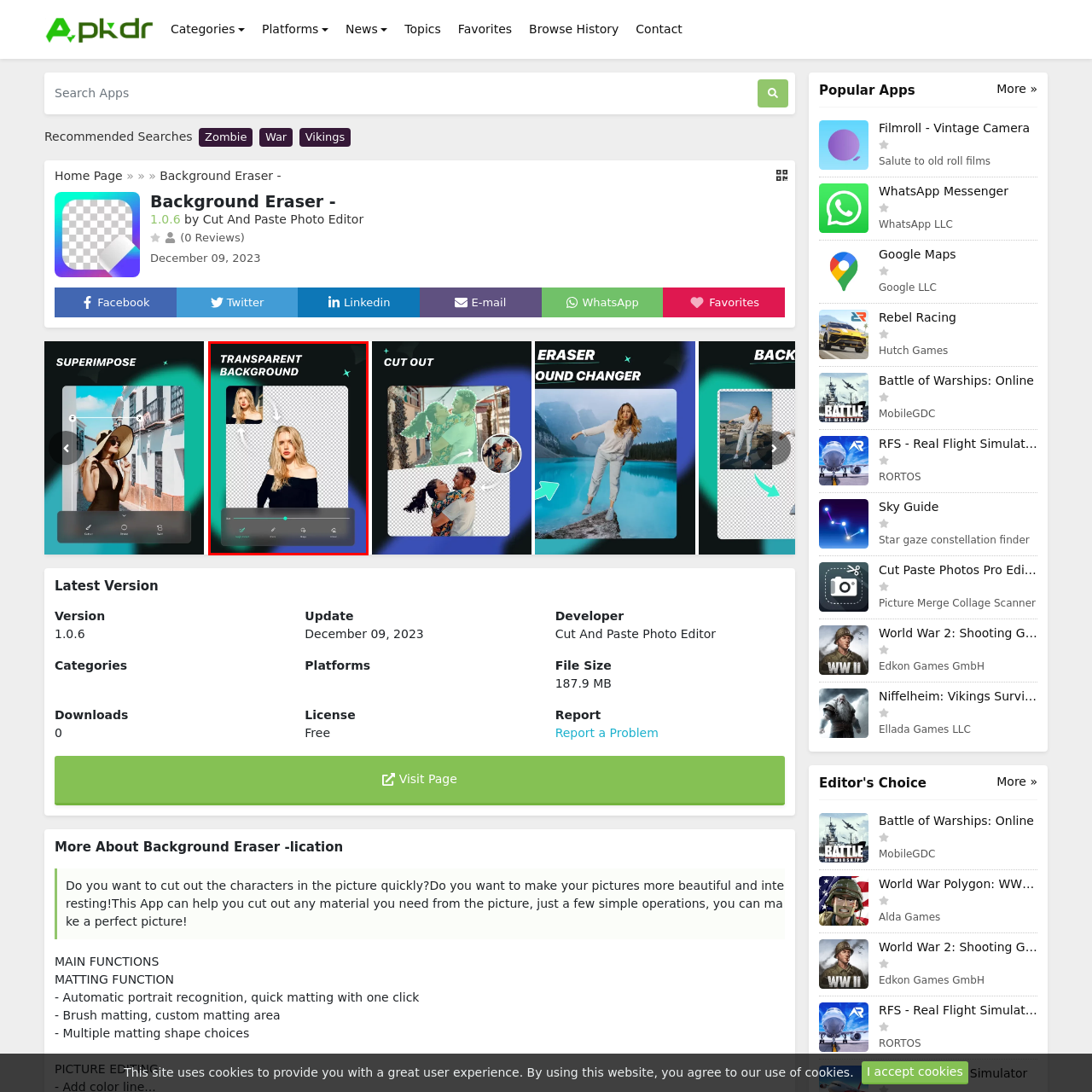Thoroughly describe the scene captured inside the red-bordered image.

The image showcases a user interface from an app dedicated to creating images with a transparent background. On the left side, there's a preview of the original image, featuring a young woman with long, blonde hair and wearing a black off-the-shoulder top. The right side displays the transformed image, where the background has been removed, revealing a clean, transparent backdrop. Below the images, a slider for adjusting settings is visible, accompanied by icons for tools likely used for editing, such as cut and matting options. The use of striking typography emphasizes the phrase "TRANSPARENT BACKGROUND," highlighting the app's core function, which is to easily create professional-looking images by cutting out subjects from their backgrounds. This tool is perfect for users looking to enhance their photos for social media, graphic design, or personal projects.